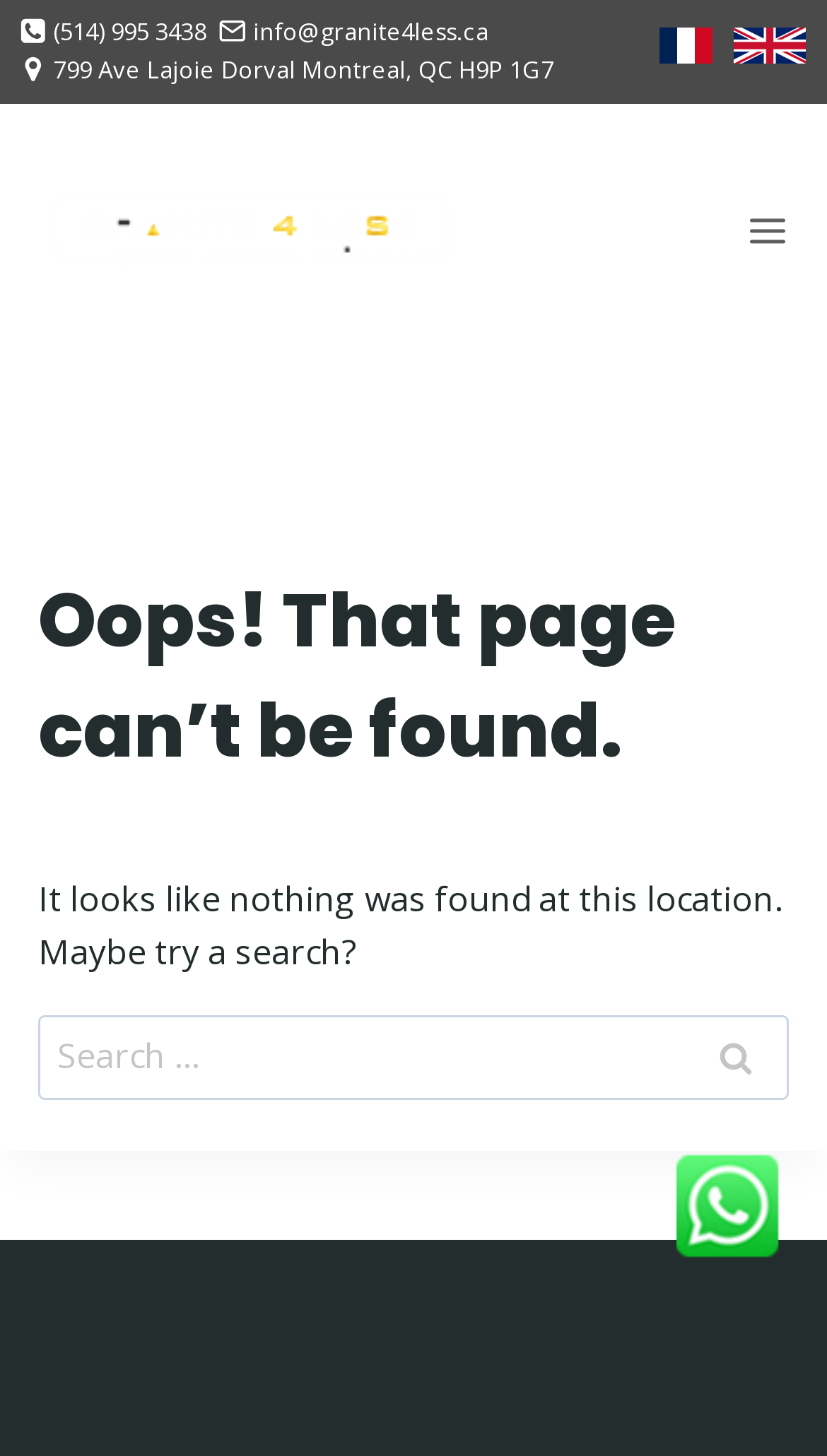Utilize the information from the image to answer the question in detail:
What is the phone number of Granite4Less?

I found the phone number by looking at the link element with the text 'Phone (514) 995 3438' which is located at the top of the page.